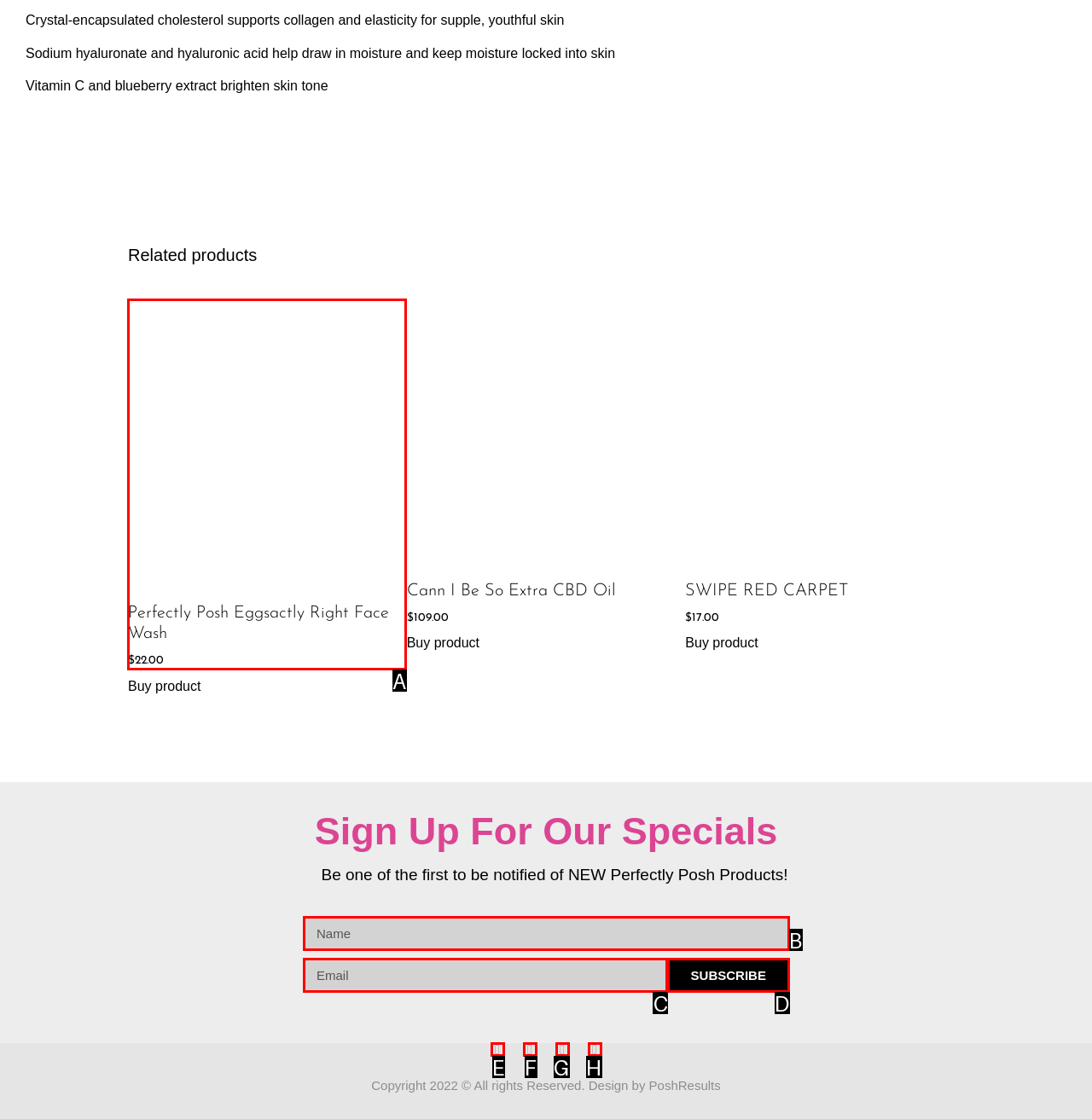Provide the letter of the HTML element that you need to click on to perform the task: Buy the 'eggsactly right posh Perfectly Posh Eggsactly Right Face Wash' product.
Answer with the letter corresponding to the correct option.

A